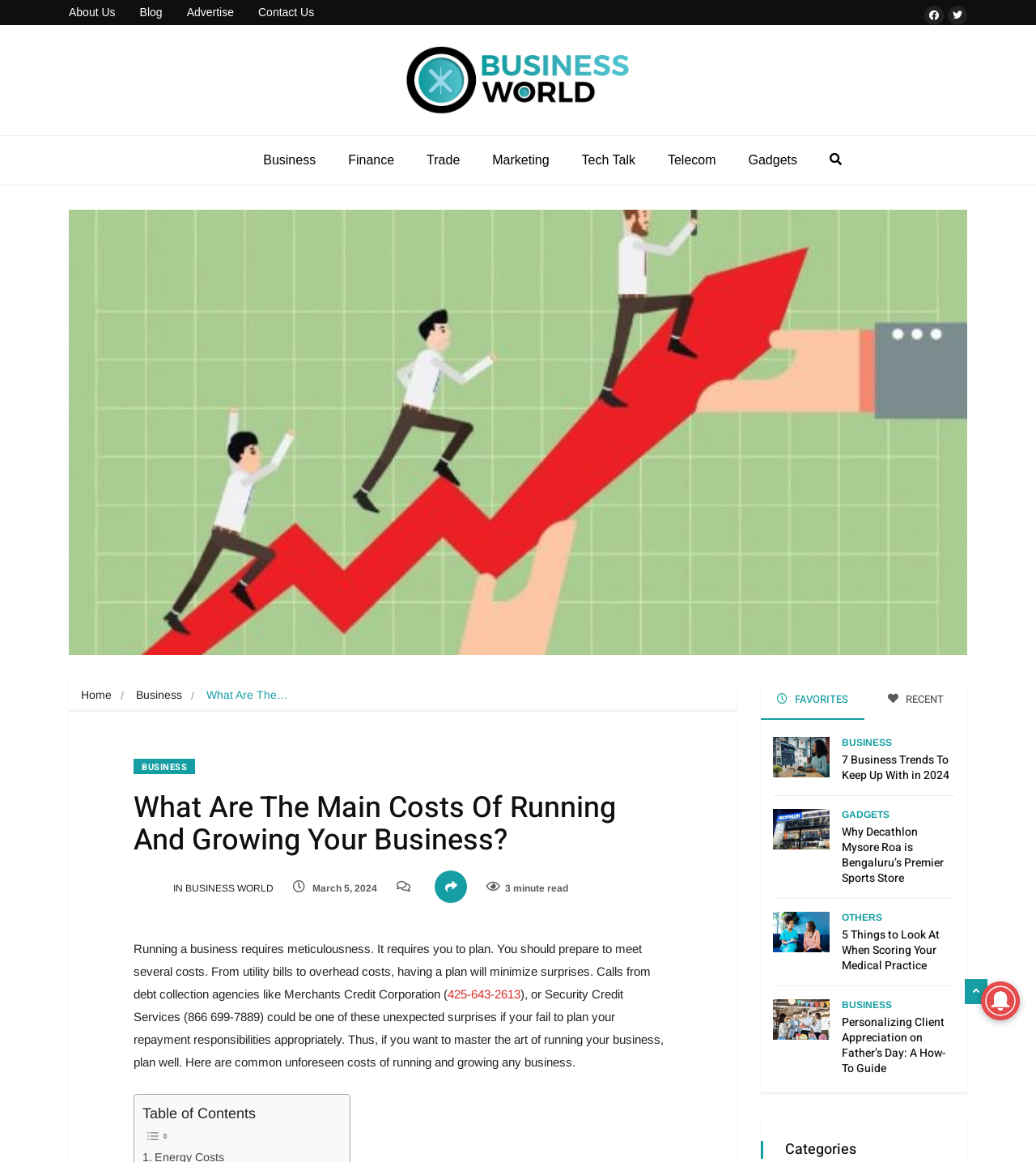Determine the bounding box coordinates for the clickable element to execute this instruction: "Click on the 'Contact Us' link". Provide the coordinates as four float numbers between 0 and 1, i.e., [left, top, right, bottom].

[0.237, 0.0, 0.315, 0.021]